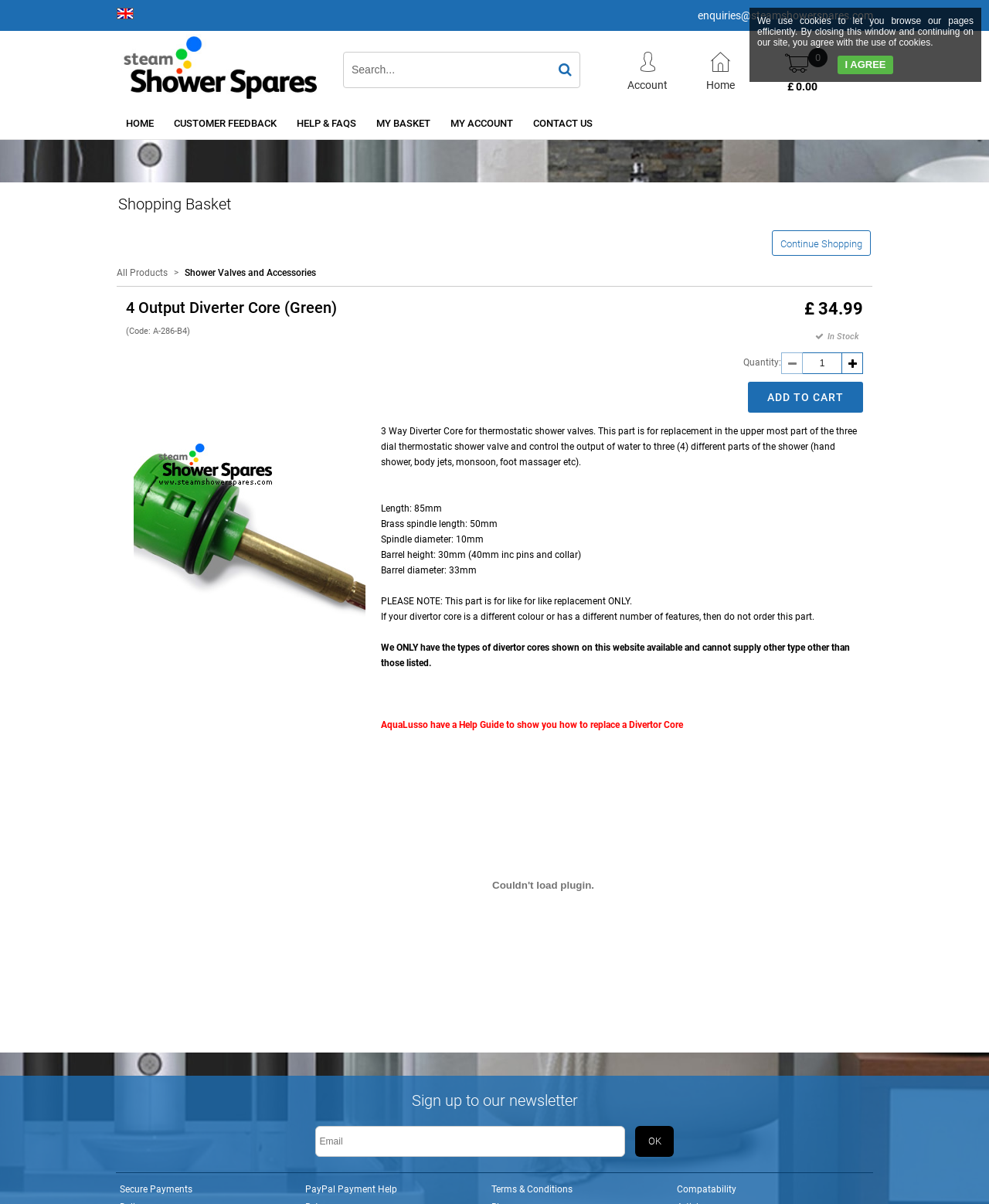Determine the bounding box coordinates of the element's region needed to click to follow the instruction: "Add to cart". Provide these coordinates as four float numbers between 0 and 1, formatted as [left, top, right, bottom].

[0.756, 0.317, 0.873, 0.342]